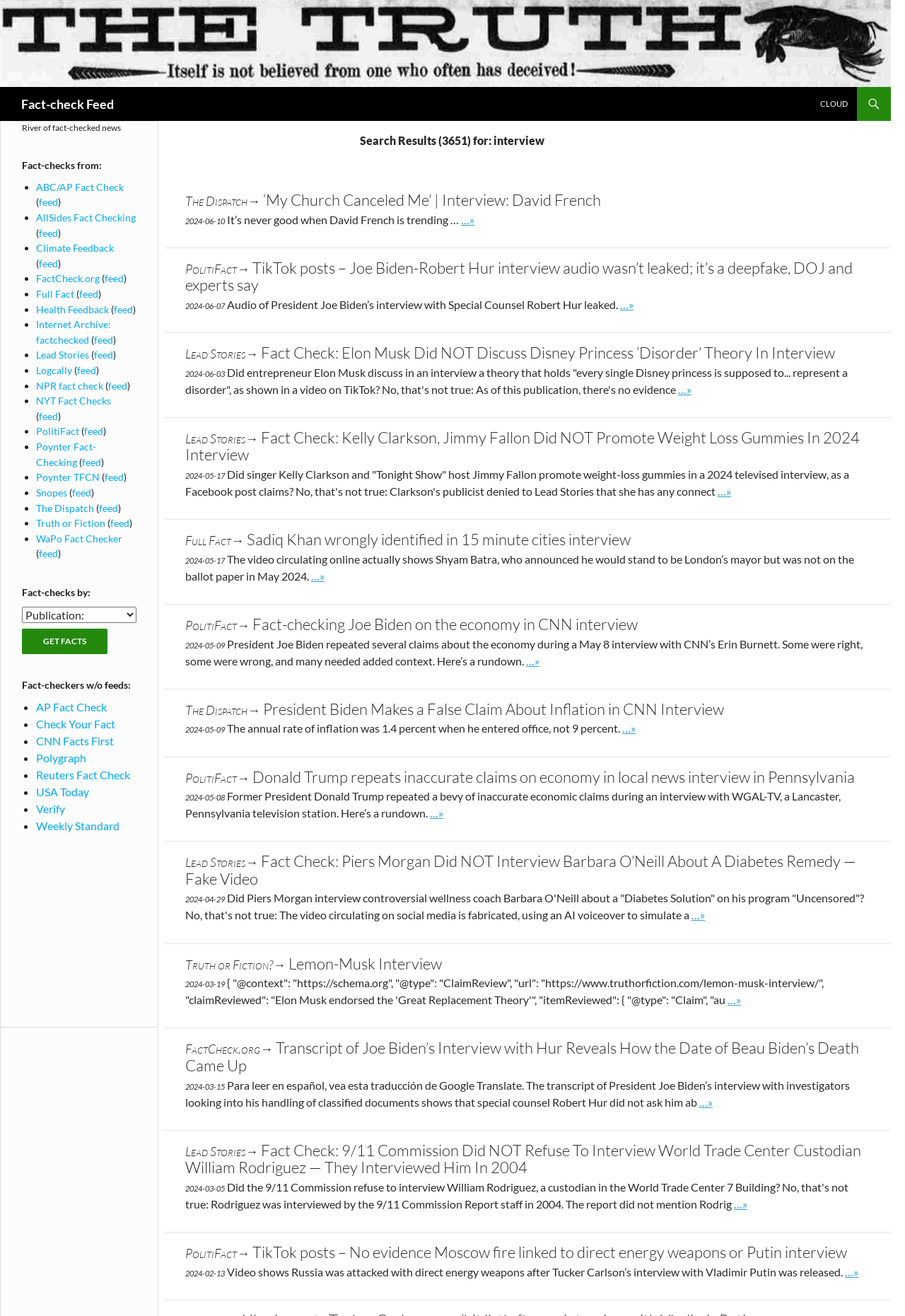How many articles are displayed on the current page?
Refer to the image and provide a concise answer in one word or phrase.

5